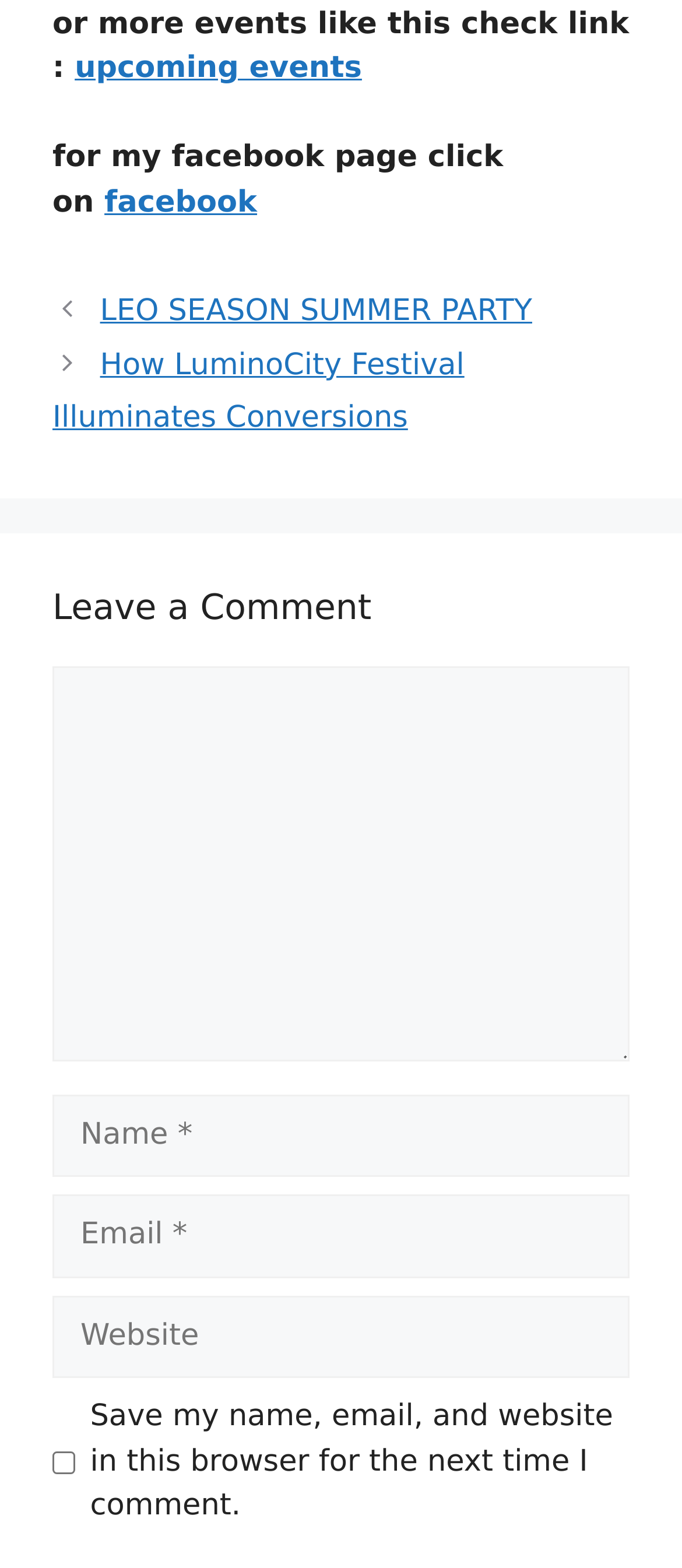Please determine the bounding box coordinates for the element with the description: "parent_node: Comment name="comment"".

[0.077, 0.425, 0.923, 0.677]